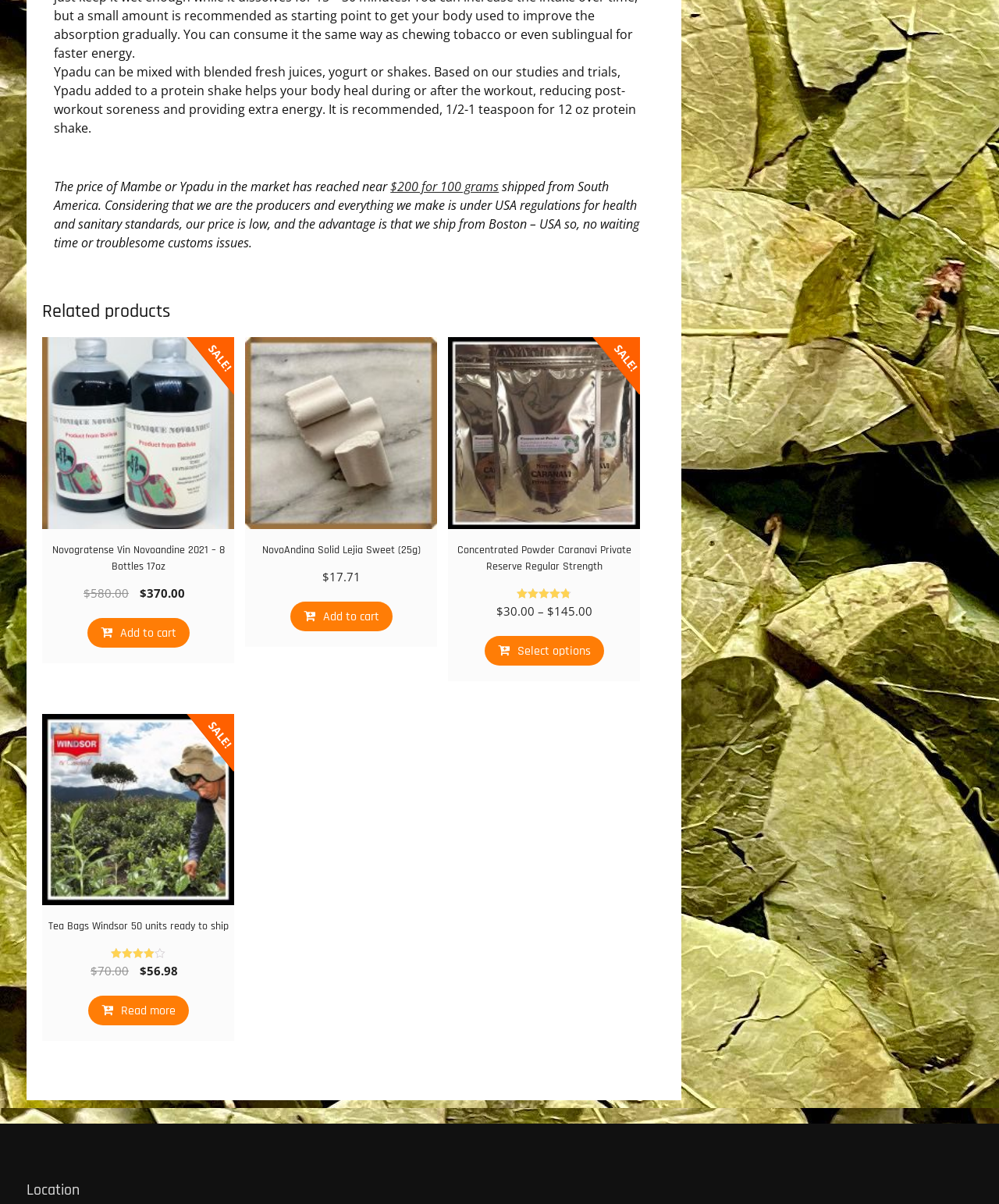Please respond to the question with a concise word or phrase:
What is the rating of Concentrated Powder Caranavi Private Reserve?

4.75 out of 5